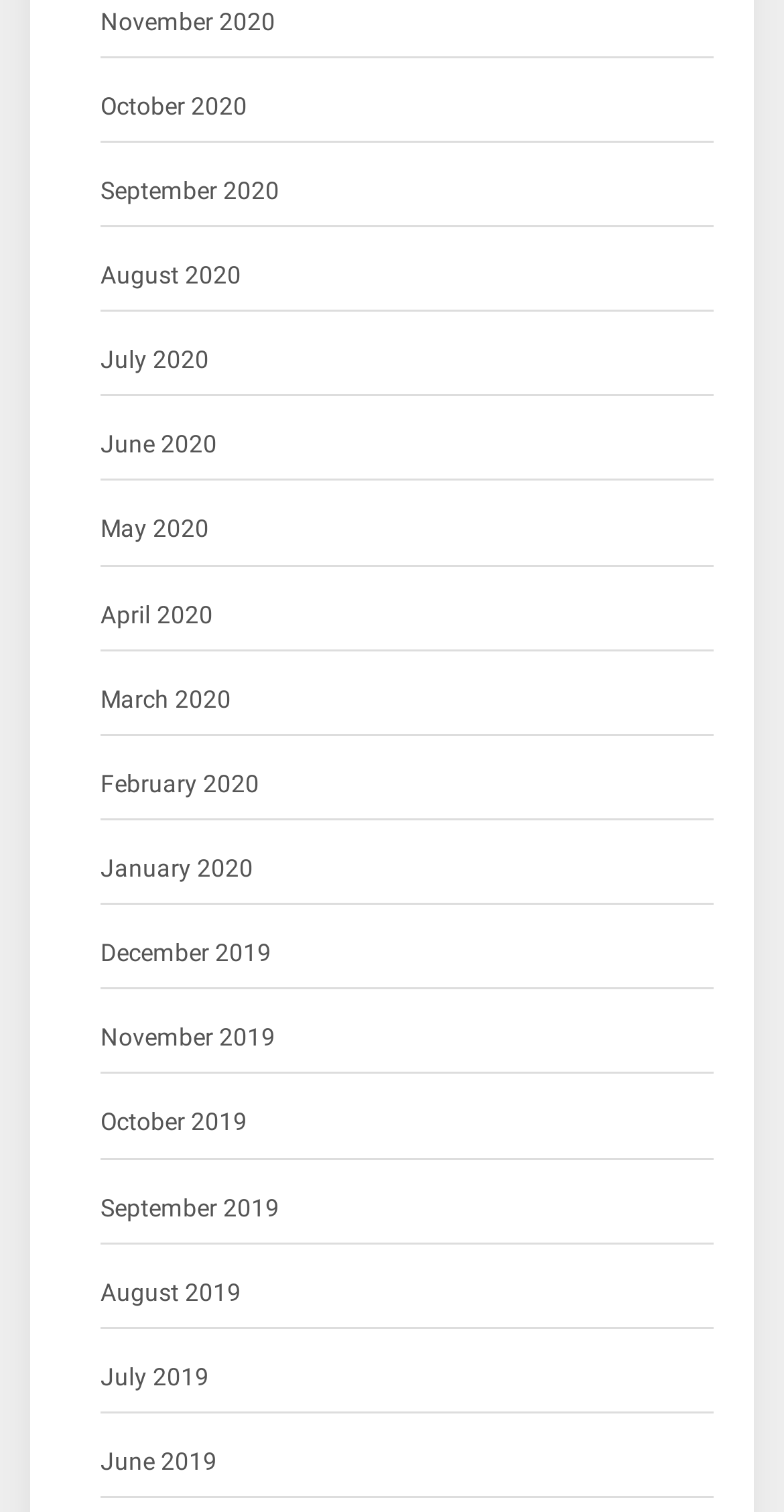Are the links in chronological order?
Provide a detailed answer to the question, using the image to inform your response.

By examining the list of links, I found that they are in chronological order, with the most recent month (November 2020) at the top and the earliest month (December 2019) at the bottom.